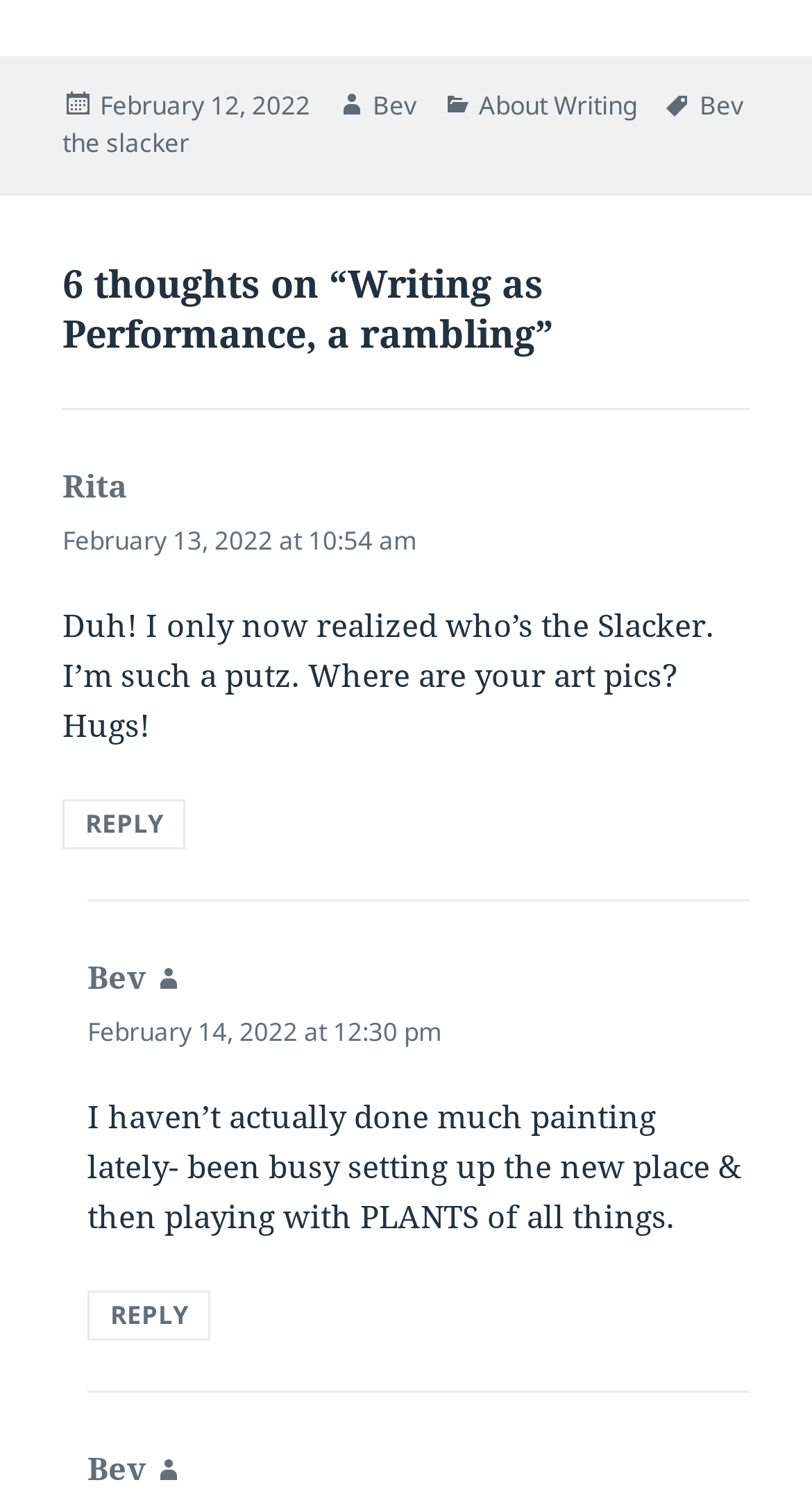Please find the bounding box coordinates (top-left x, top-left y, bottom-right x, bottom-right y) in the screenshot for the UI element described as follows: Reply

[0.108, 0.854, 0.259, 0.887]